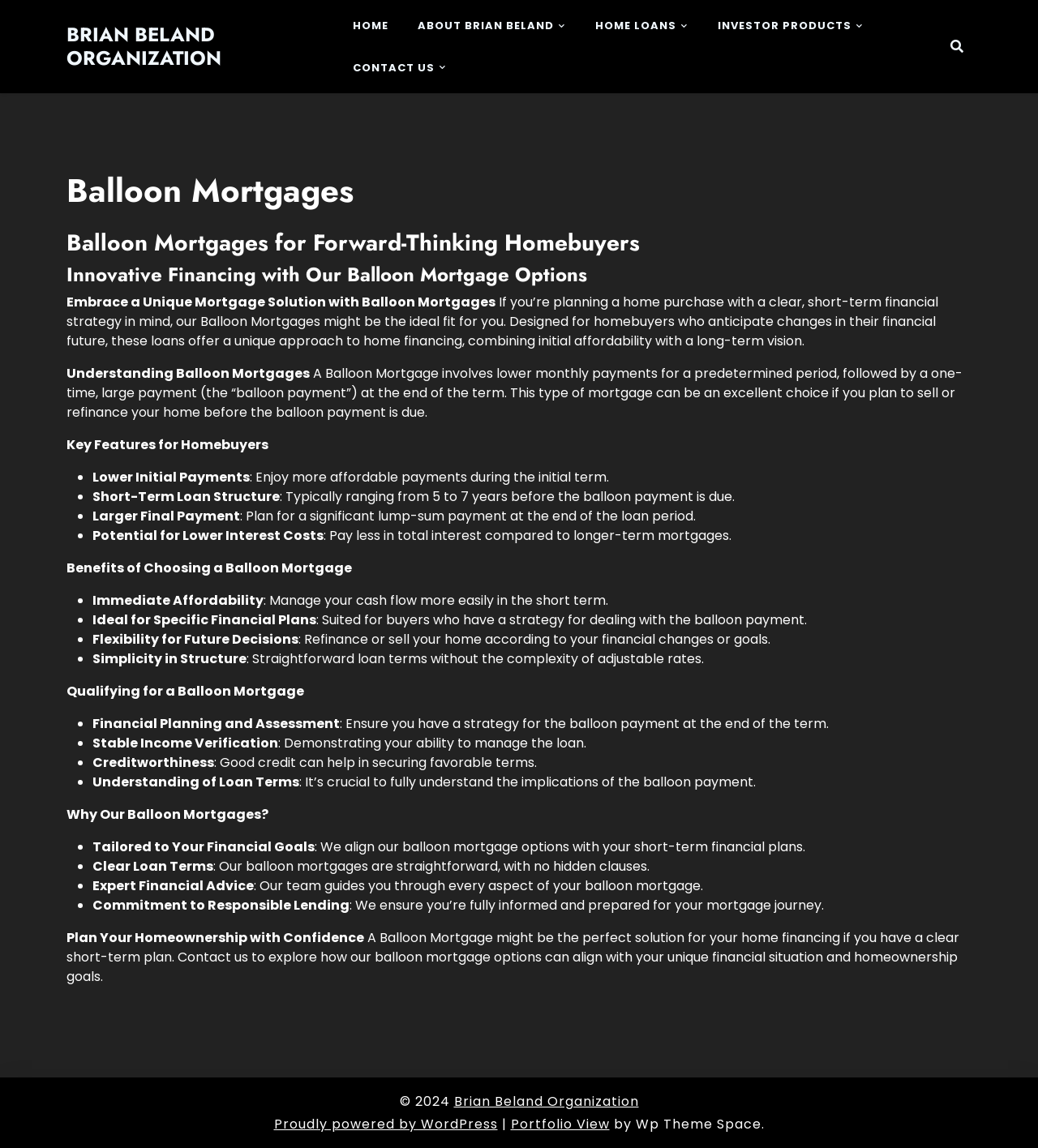Identify the bounding box for the described UI element. Provide the coordinates in (top-left x, top-left y, bottom-right x, bottom-right y) format with values ranging from 0 to 1: Proudly powered by WordPress

[0.264, 0.969, 0.479, 0.989]